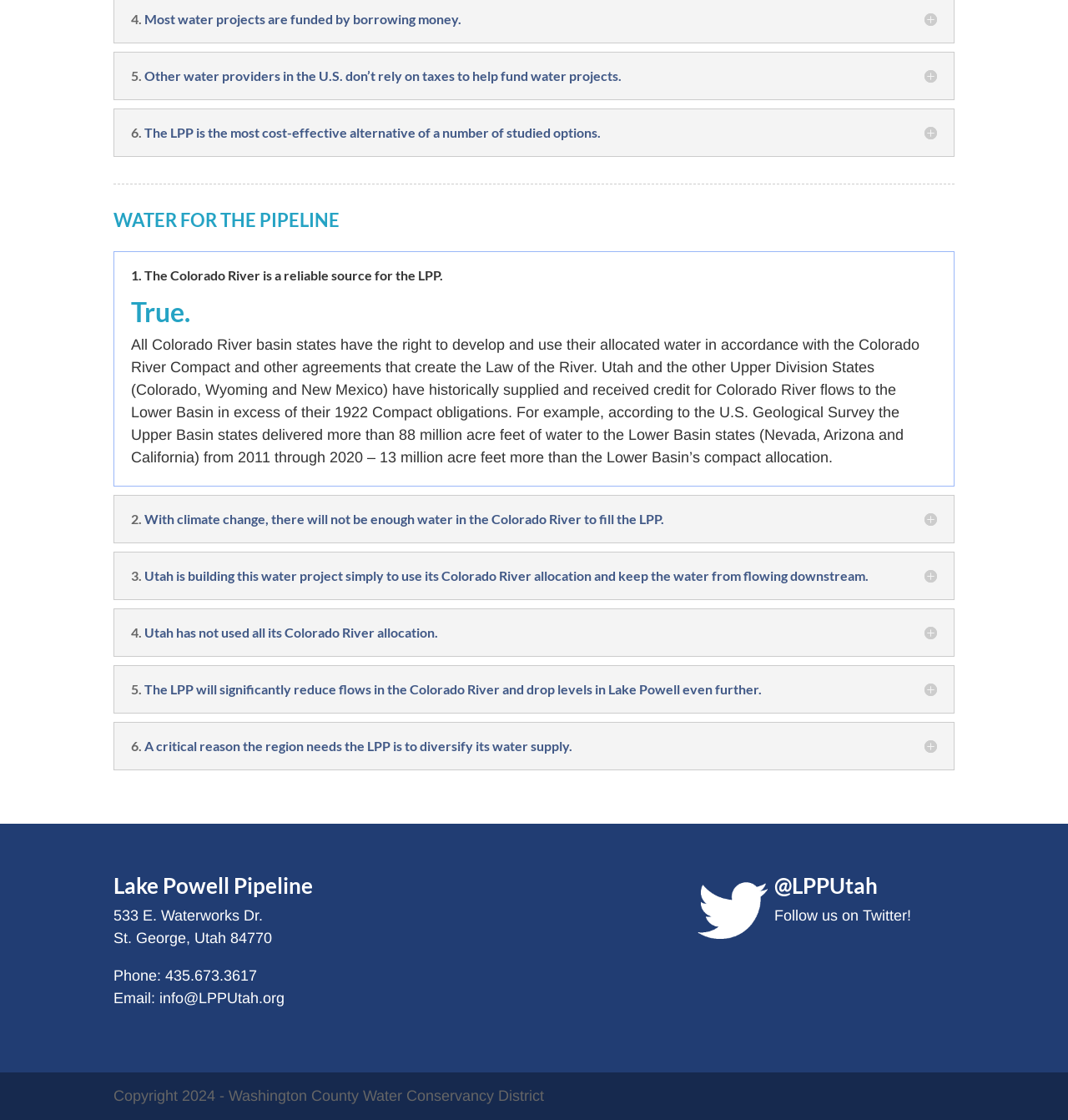Given the element description "435.673.3617", identify the bounding box of the corresponding UI element.

[0.155, 0.863, 0.241, 0.878]